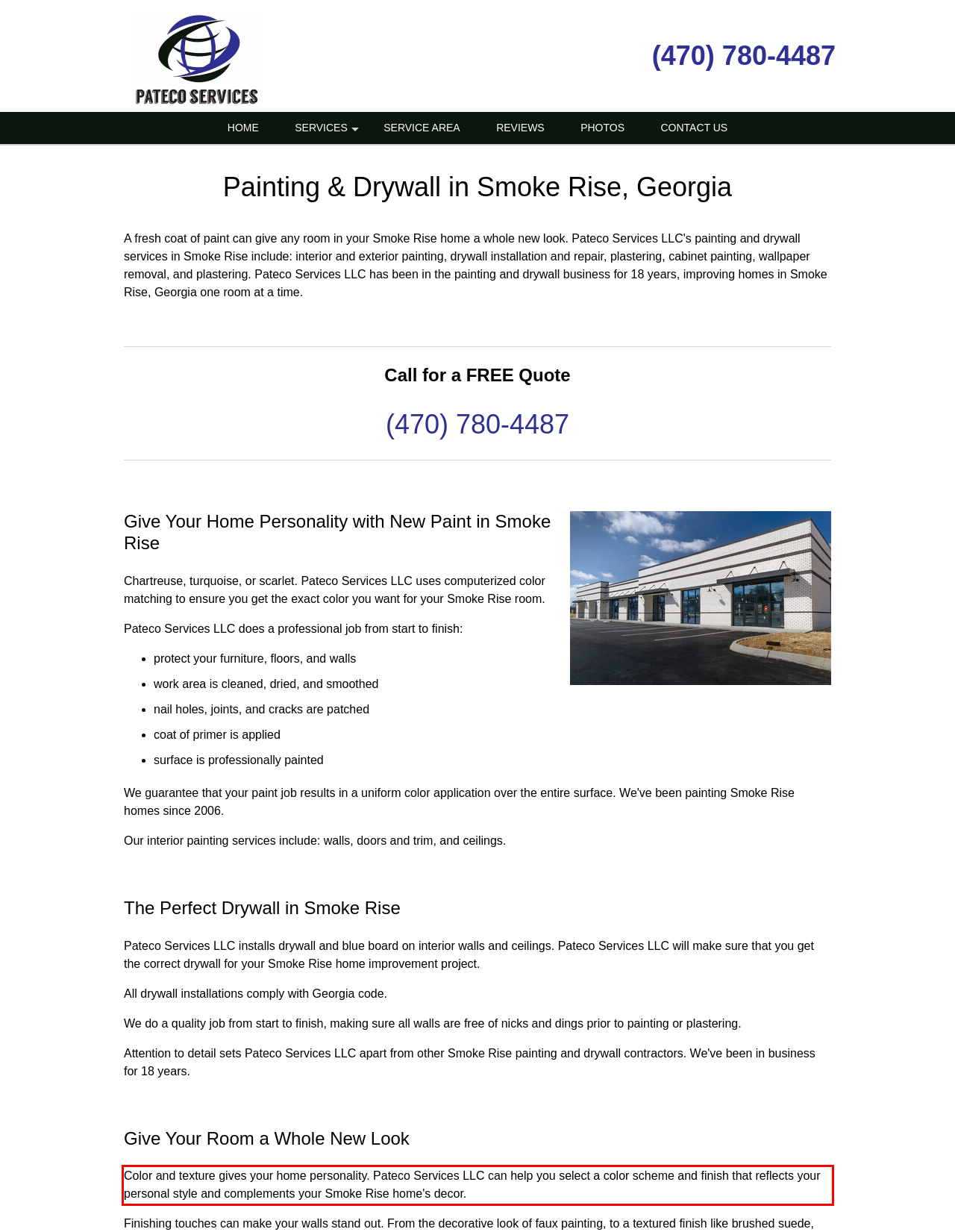You have a screenshot of a webpage where a UI element is enclosed in a red rectangle. Perform OCR to capture the text inside this red rectangle.

Color and texture gives your home personality. Pateco Services LLC can help you select a color scheme and finish that reflects your personal style and complements your Smoke Rise home's decor.